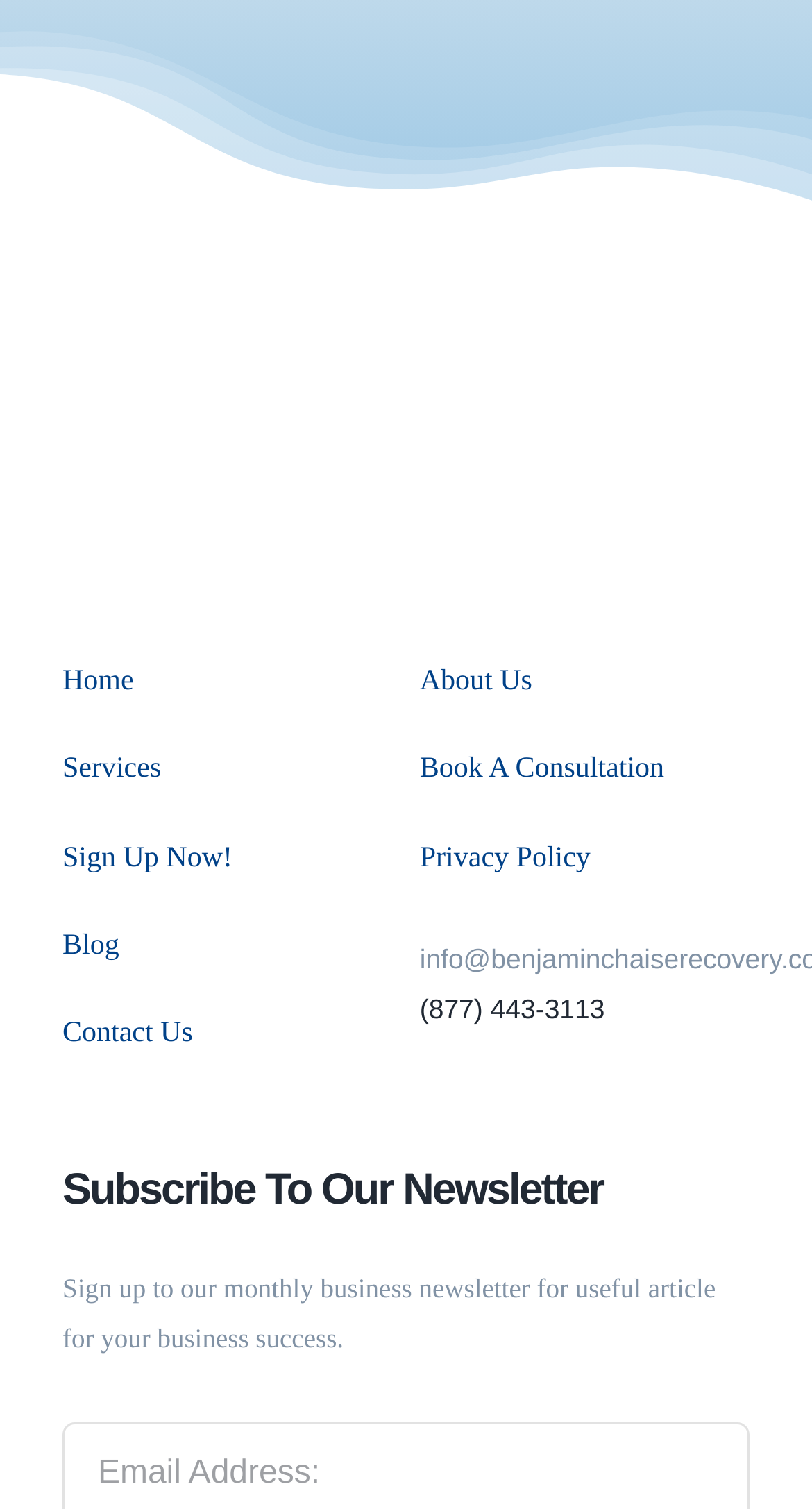Determine the bounding box coordinates (top-left x, top-left y, bottom-right x, bottom-right y) of the UI element described in the following text: Sign Up Now!

[0.077, 0.551, 0.483, 0.586]